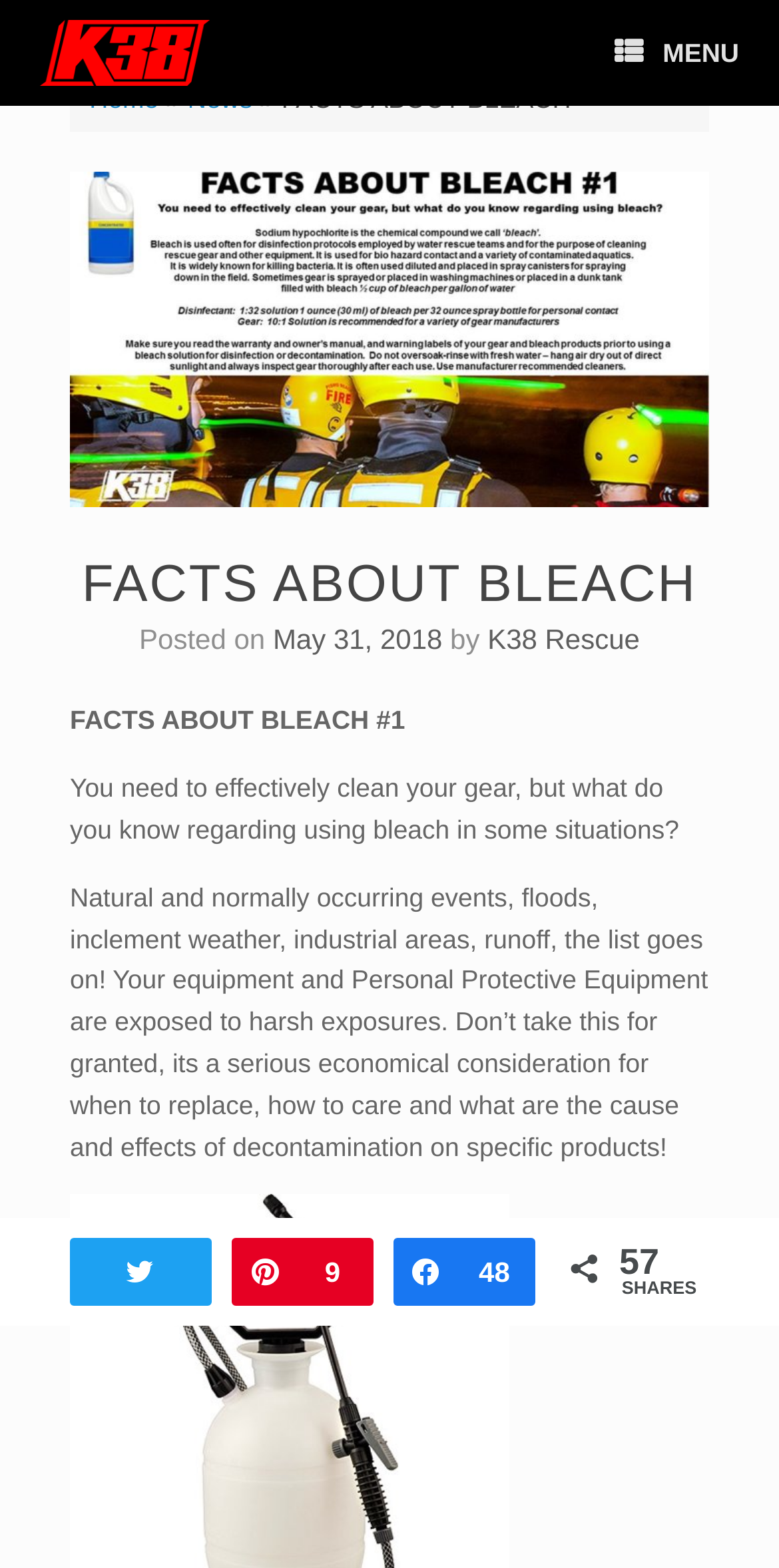Identify the bounding box coordinates for the element you need to click to achieve the following task: "View the post dated May 31, 2018". The coordinates must be four float values ranging from 0 to 1, formatted as [left, top, right, bottom].

[0.35, 0.398, 0.568, 0.418]